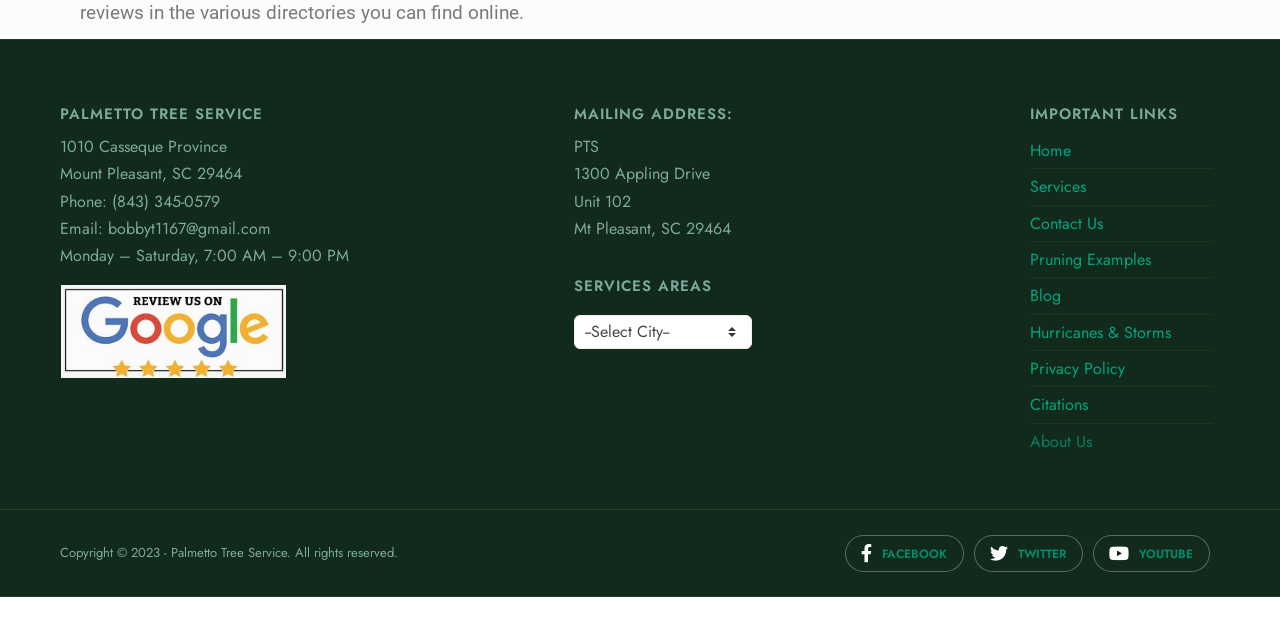Provide the bounding box coordinates, formatted as (top-left x, top-left y, bottom-right x, bottom-right y), with all values being floating point numbers between 0 and 1. Identify the bounding box of the UI element that matches the description: Pruning Examples

[0.805, 0.387, 0.899, 0.423]